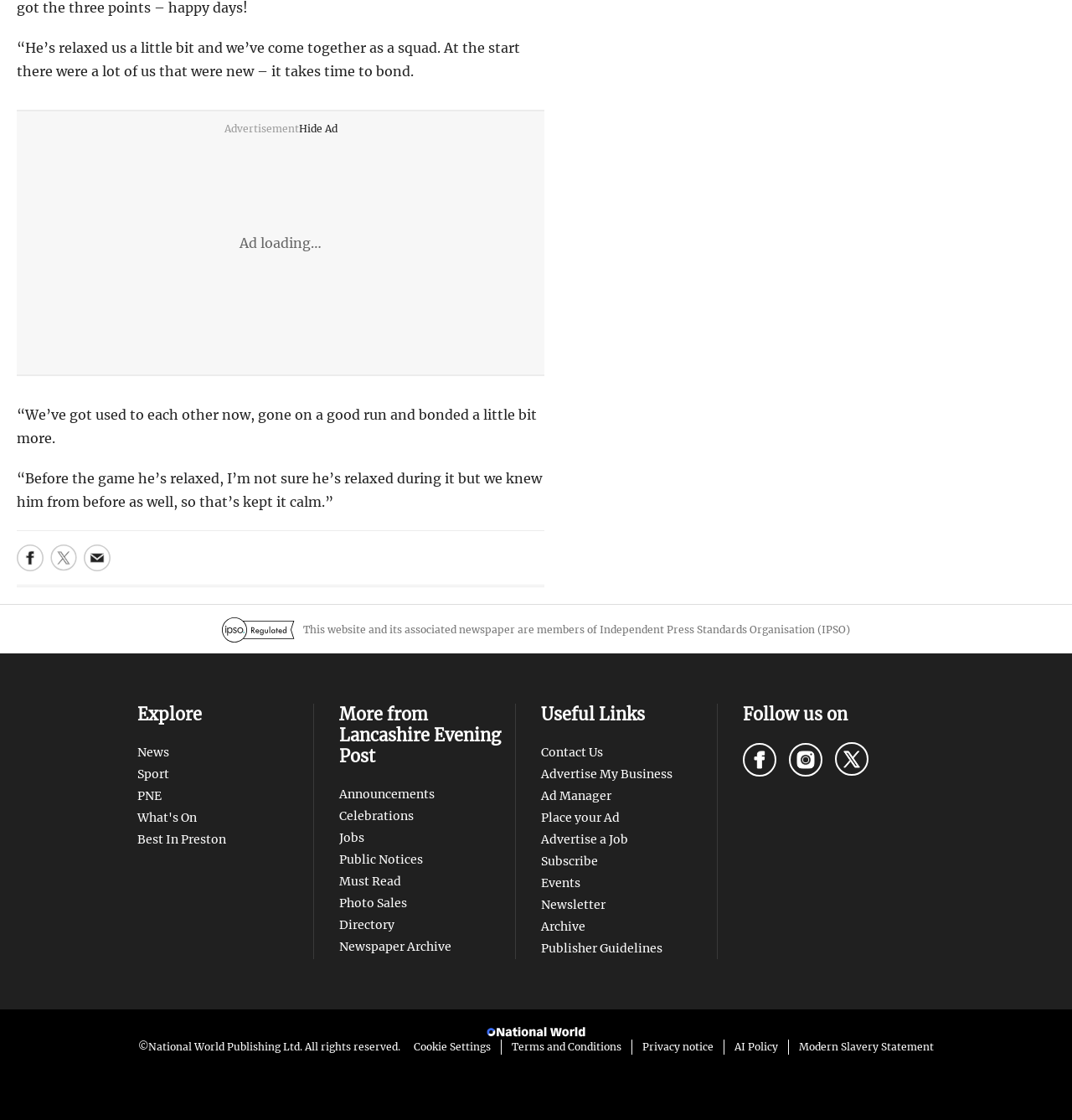Using the provided description Directory, find the bounding box coordinates for the UI element. Provide the coordinates in (top-left x, top-left y, bottom-right x, bottom-right y) format, ensuring all values are between 0 and 1.

[0.316, 0.819, 0.368, 0.832]